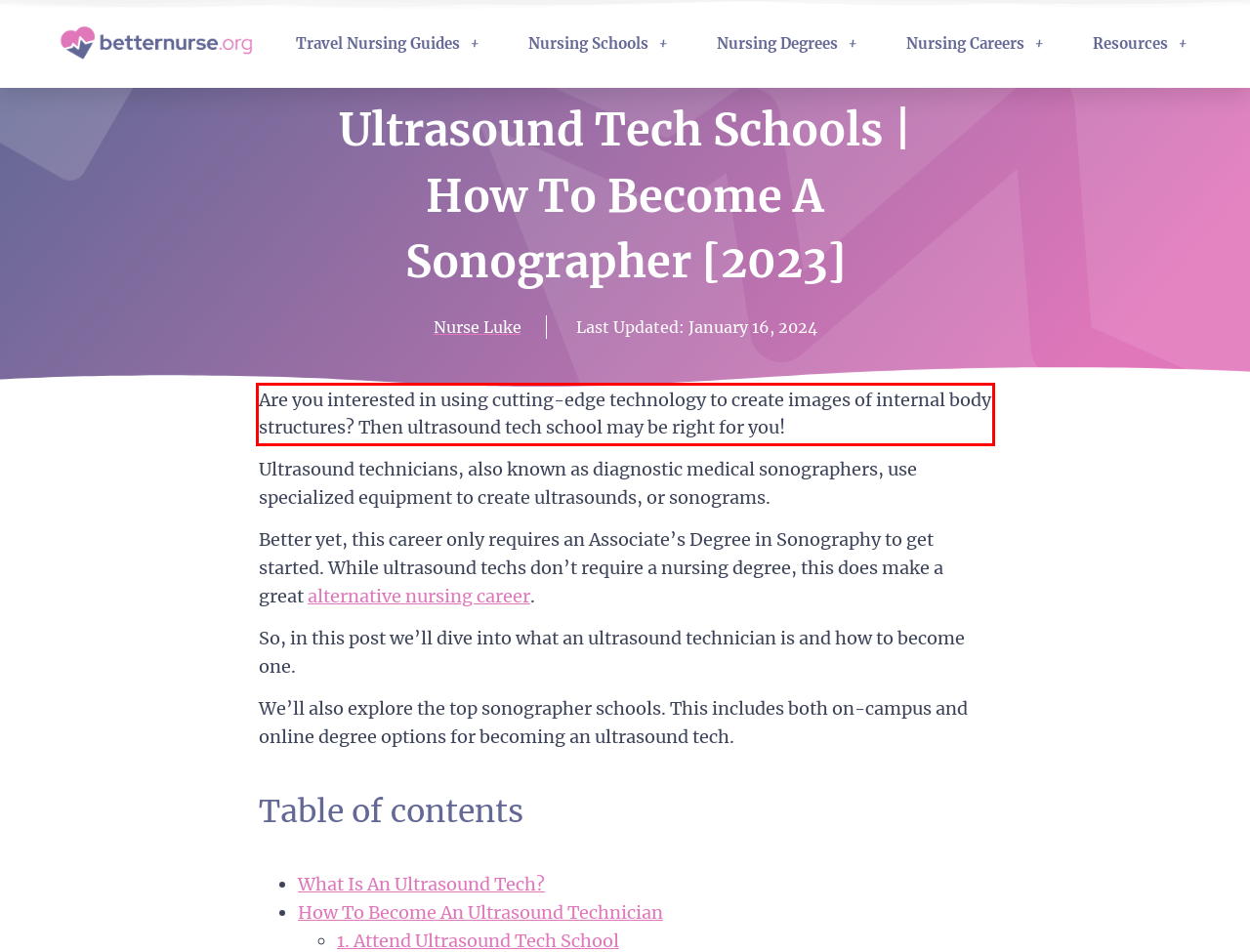Look at the provided screenshot of the webpage and perform OCR on the text within the red bounding box.

Are you interested in using cutting-edge technology to create images of internal body structures? Then ultrasound tech school may be right for you!